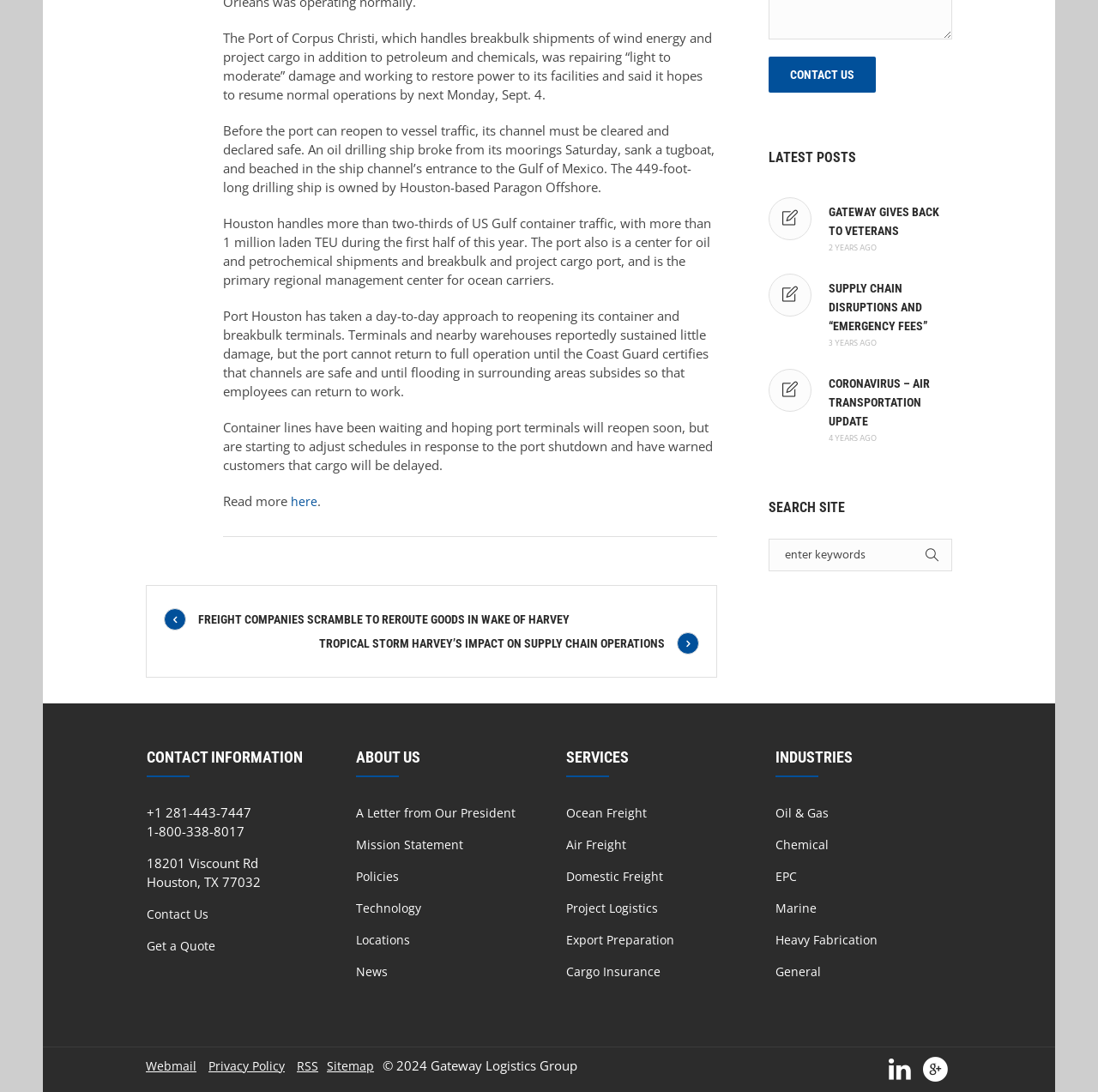Based on the element description name="s" placeholder="enter keywords", identify the bounding box coordinates for the UI element. The coordinates should be in the format (top-left x, top-left y, bottom-right x, bottom-right y) and within the 0 to 1 range.

[0.7, 0.493, 0.867, 0.523]